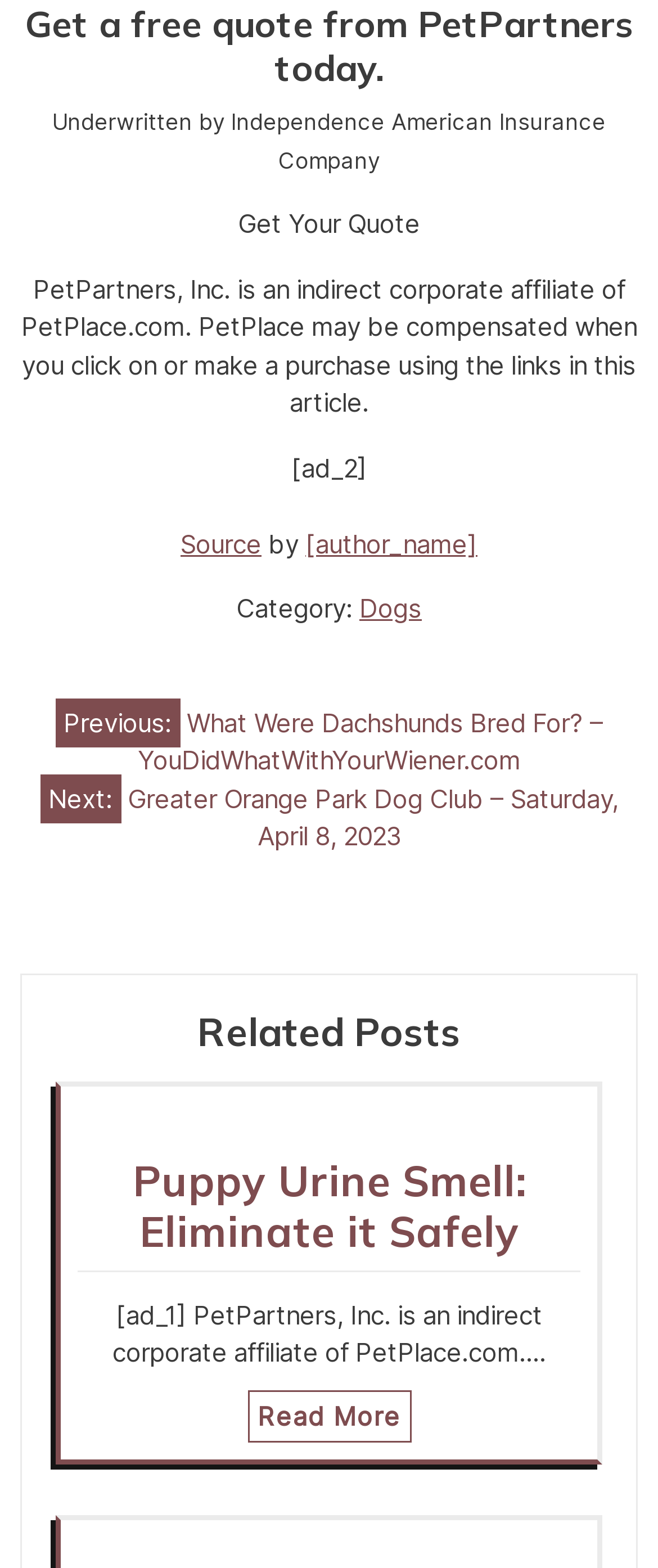Give a short answer using one word or phrase for the question:
What is the name of the author?

[author_name]